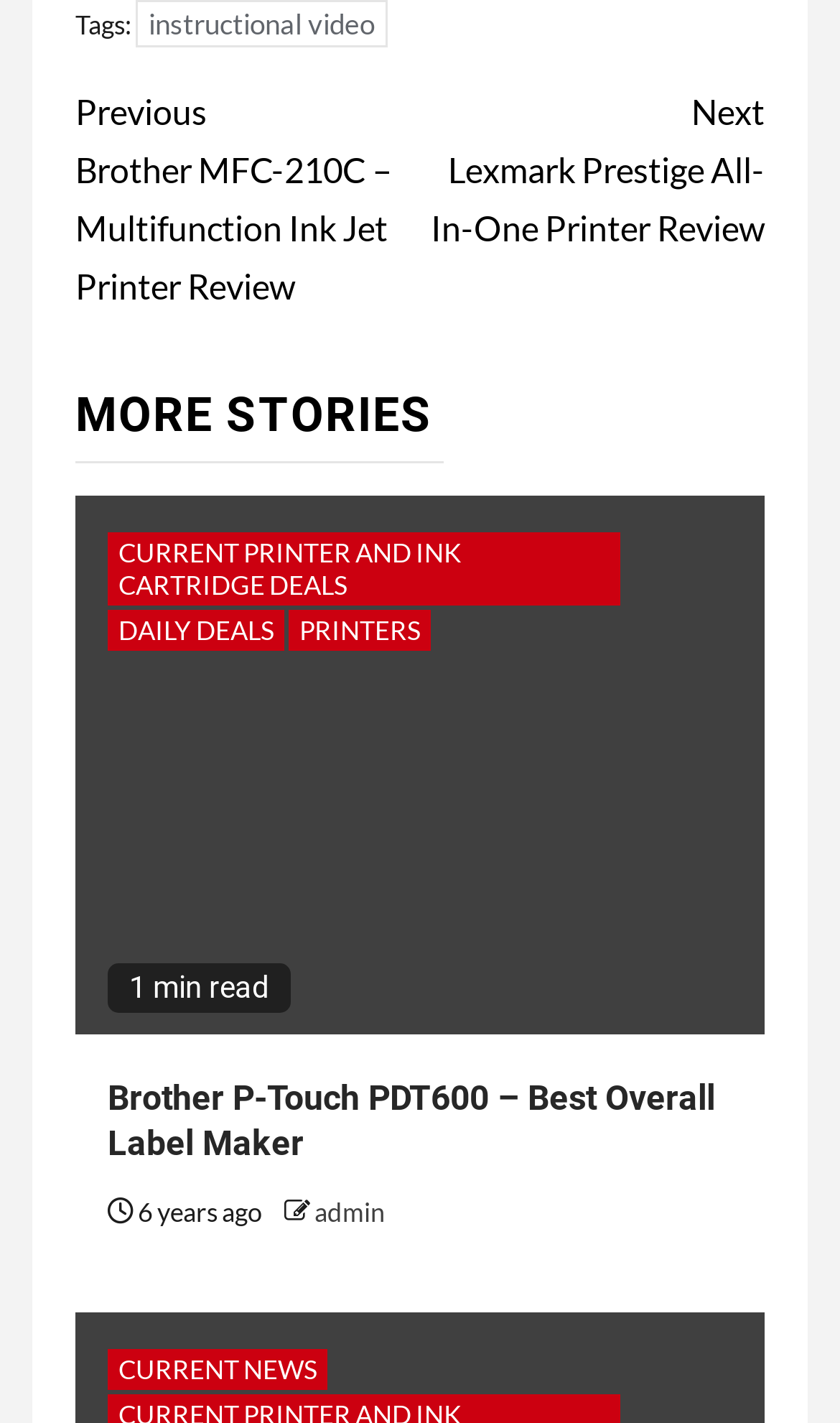Please determine the bounding box coordinates of the element's region to click for the following instruction: "Click on the 'Continue Reading' button".

[0.09, 0.042, 0.91, 0.237]